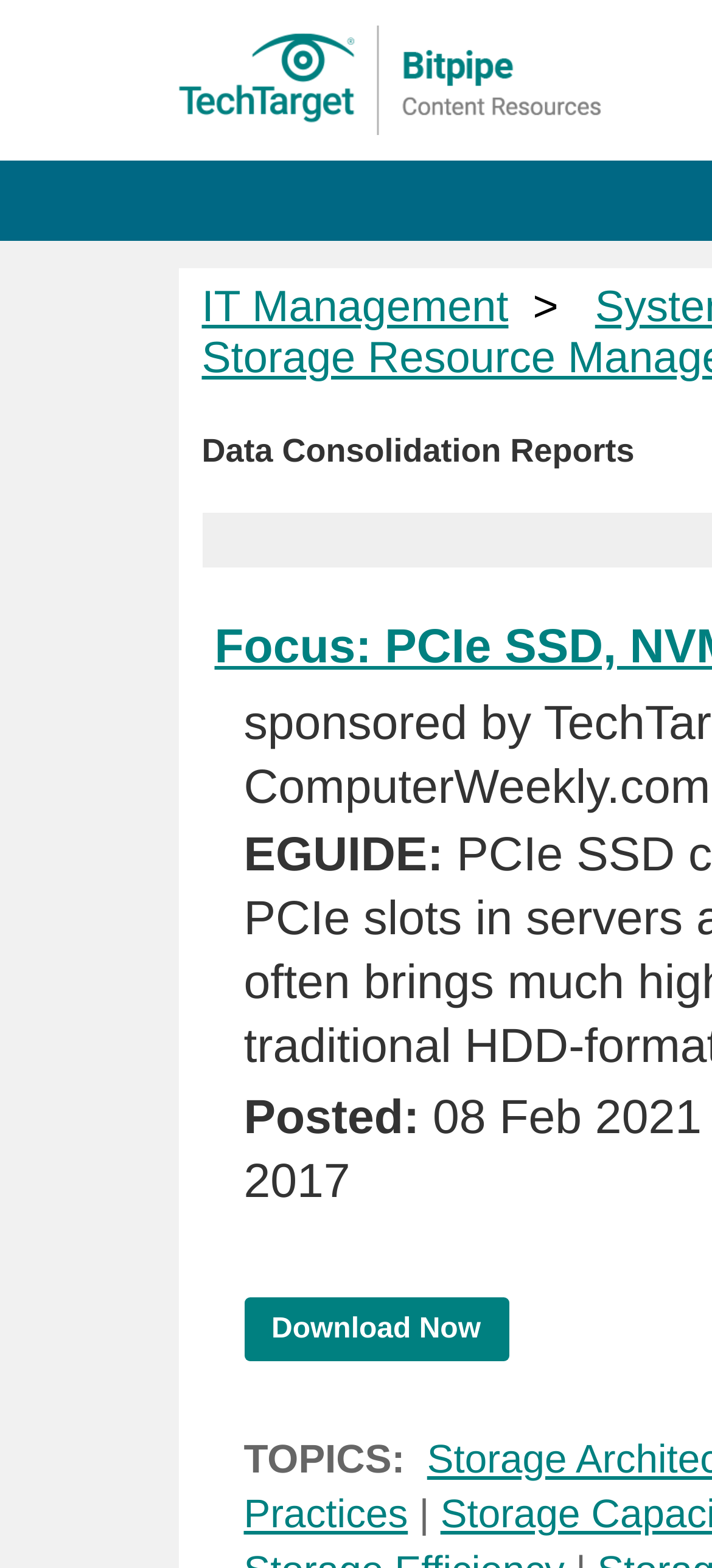Extract the primary headline from the webpage and present its text.

Data Consolidation Reports